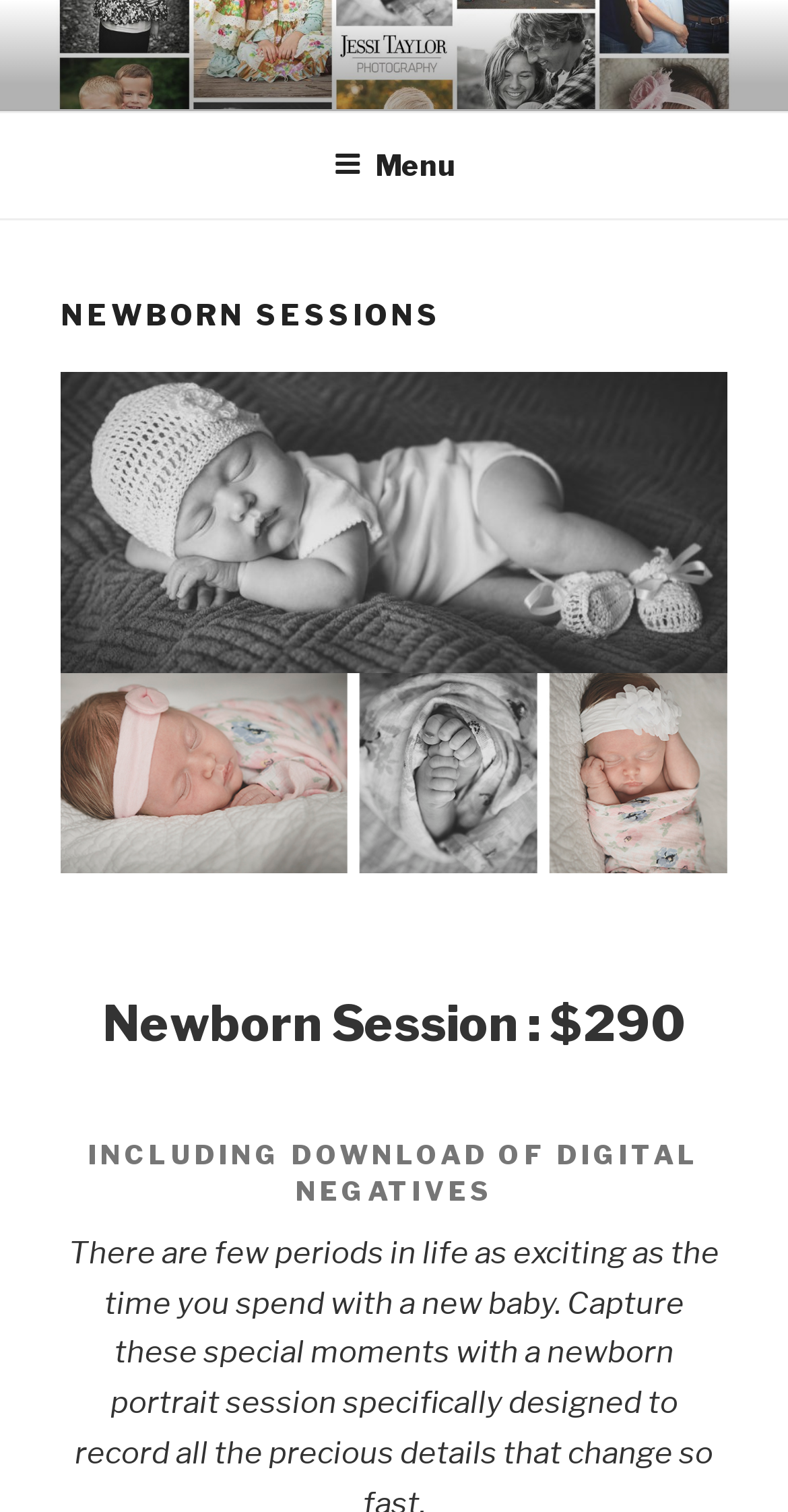Please provide a comprehensive answer to the question below using the information from the image: What is the price of a newborn session?

I found the price of a newborn session by looking at the heading that says 'Newborn Session : $290'. This heading is located below the top menu and above the description of what is included in the session.